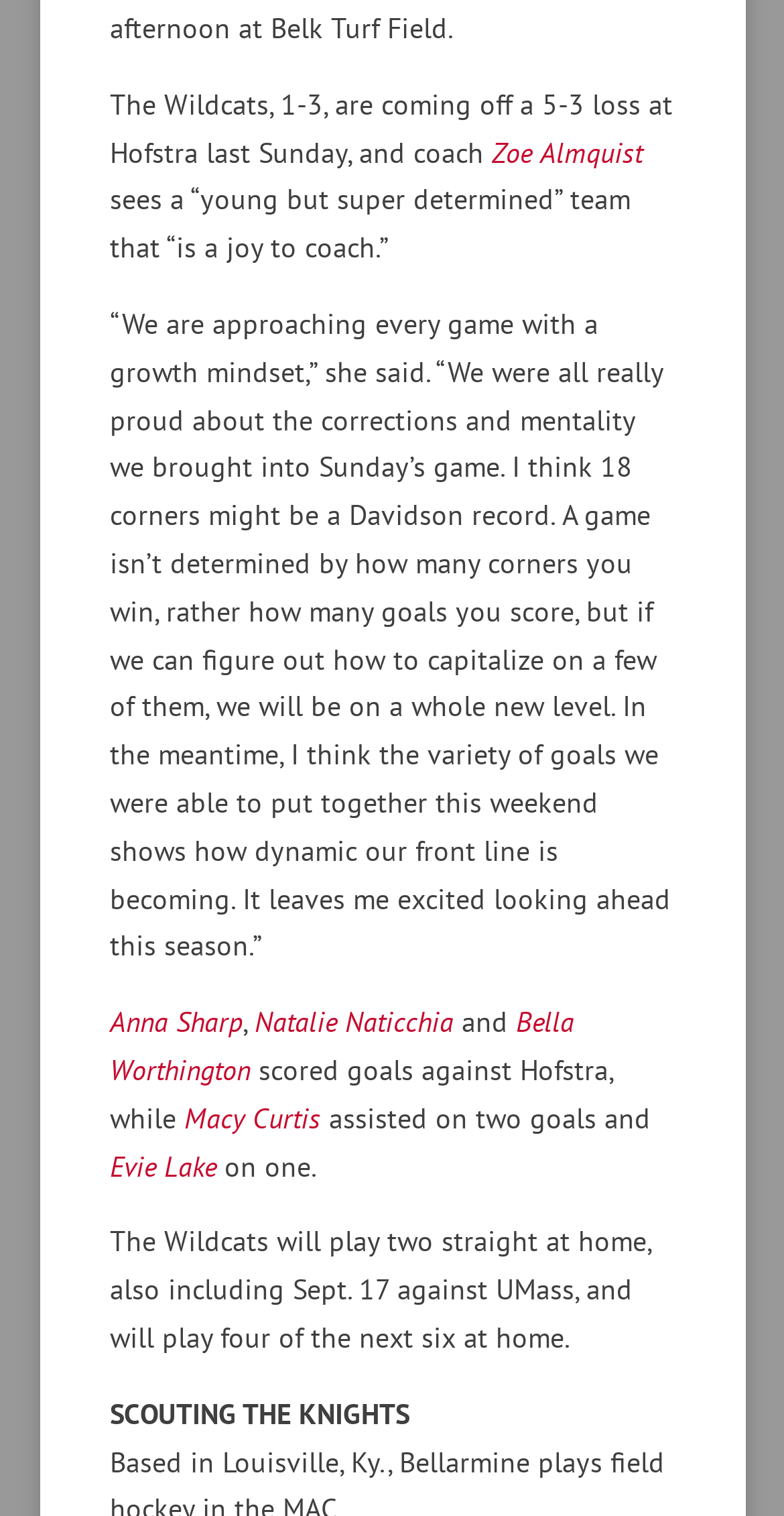Give a one-word or one-phrase response to the question:
How many goals did the Wildcats score against Hofstra?

3